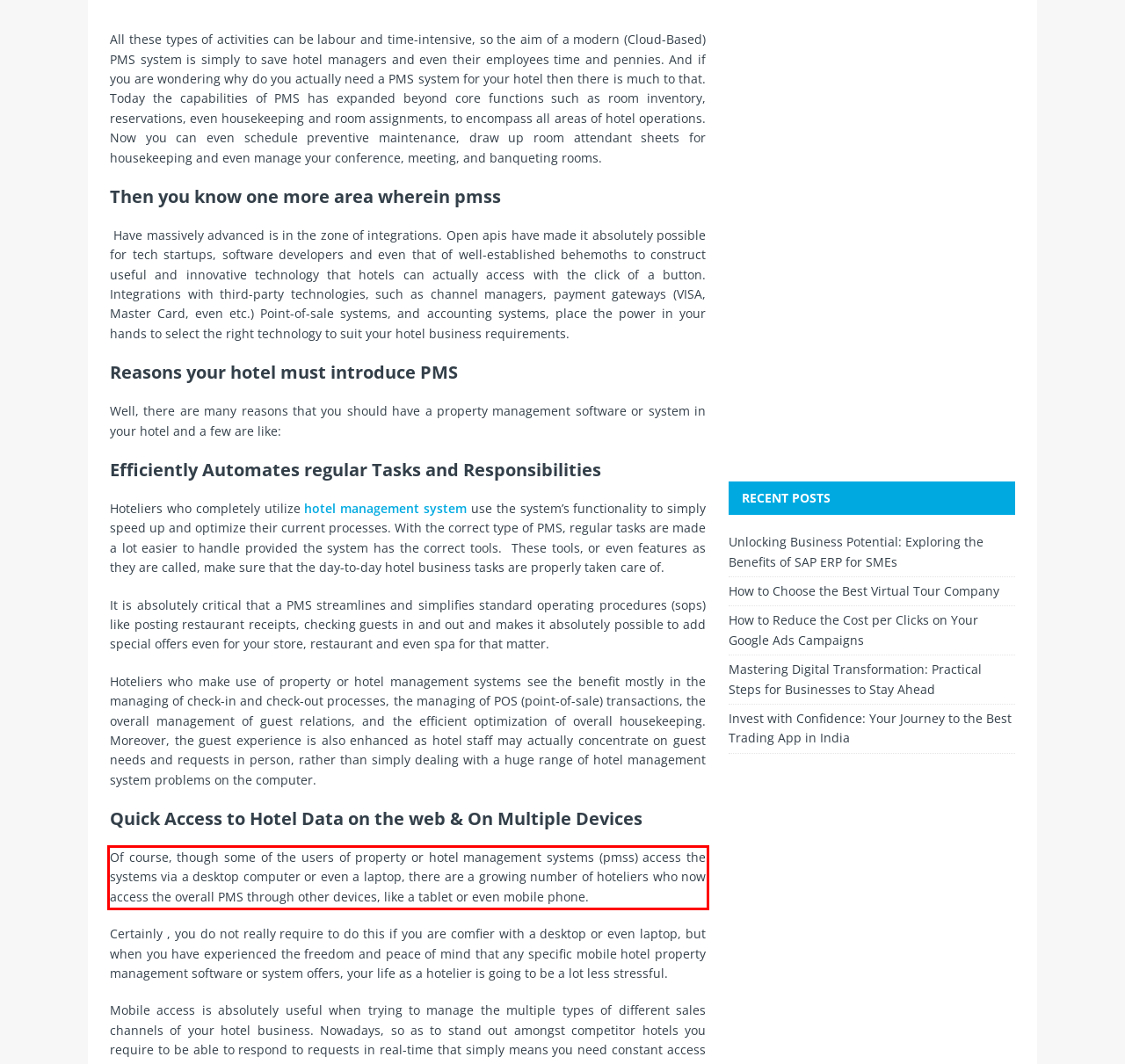Please analyze the screenshot of a webpage and extract the text content within the red bounding box using OCR.

Of course, though some of the users of property or hotel management systems (pmss) access the systems via a desktop computer or even a laptop, there are a growing number of hoteliers who now access the overall PMS through other devices, like a tablet or even mobile phone.